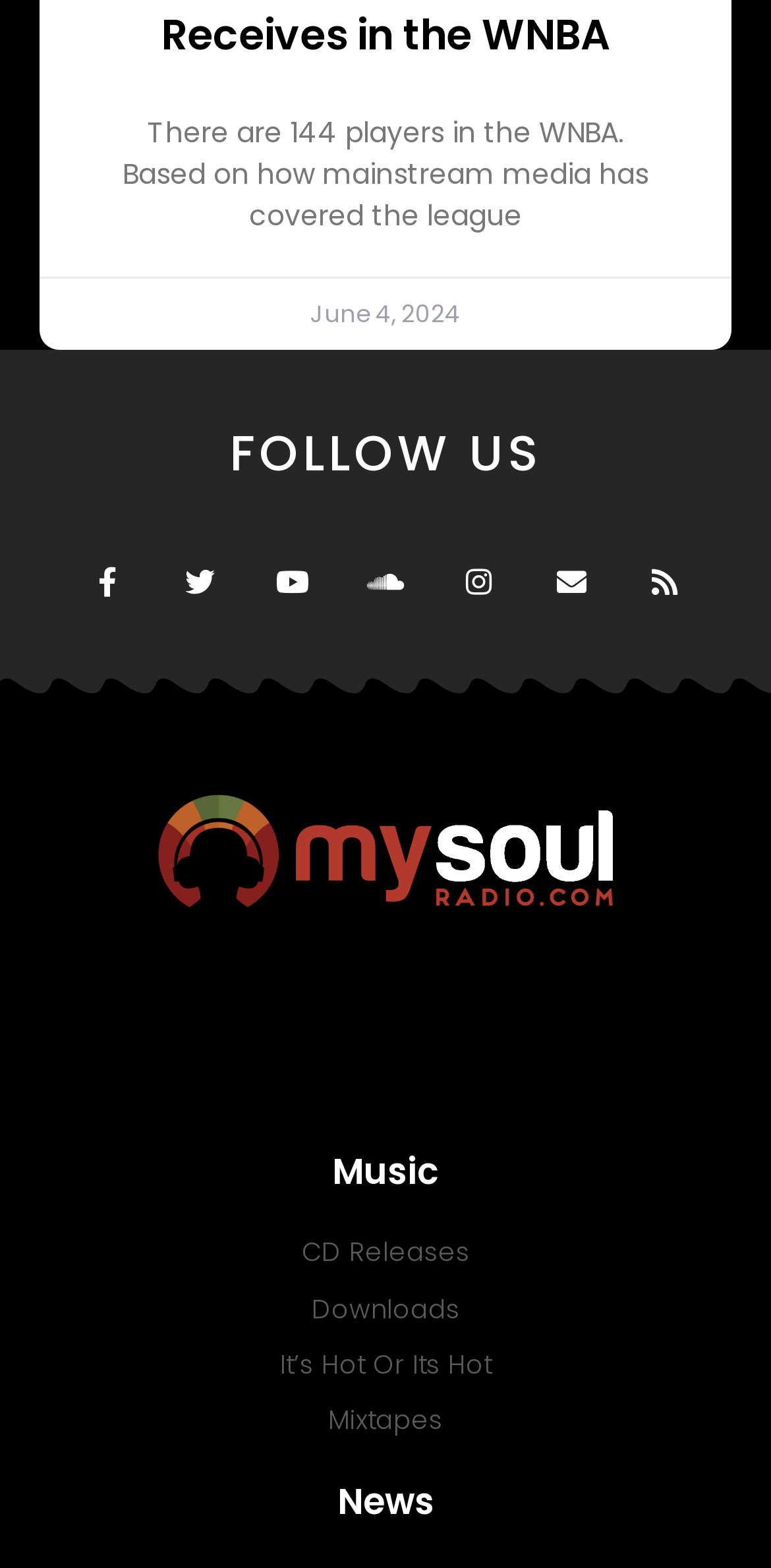What is the date mentioned on the webpage?
Using the details shown in the screenshot, provide a comprehensive answer to the question.

I found the date 'June 4, 2024' on the webpage, which is located at the top section of the page, indicated by the StaticText element with bounding box coordinates [0.403, 0.189, 0.597, 0.211].